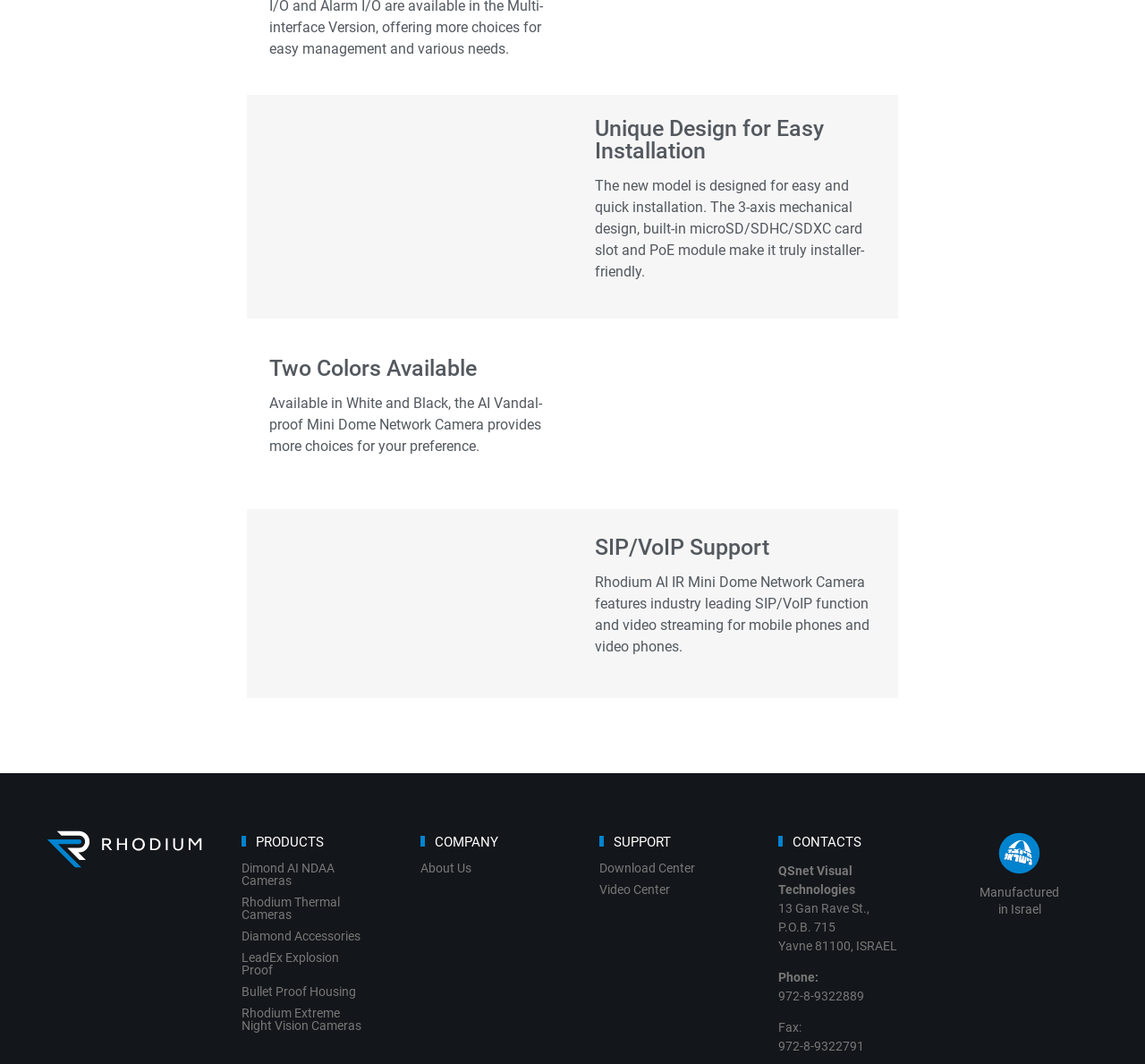With reference to the screenshot, provide a detailed response to the question below:
What is the design focus of the new model?

The webpage mentions that the new model is designed for easy and quick installation, which suggests that the design focus is on making the installation process simpler and faster.